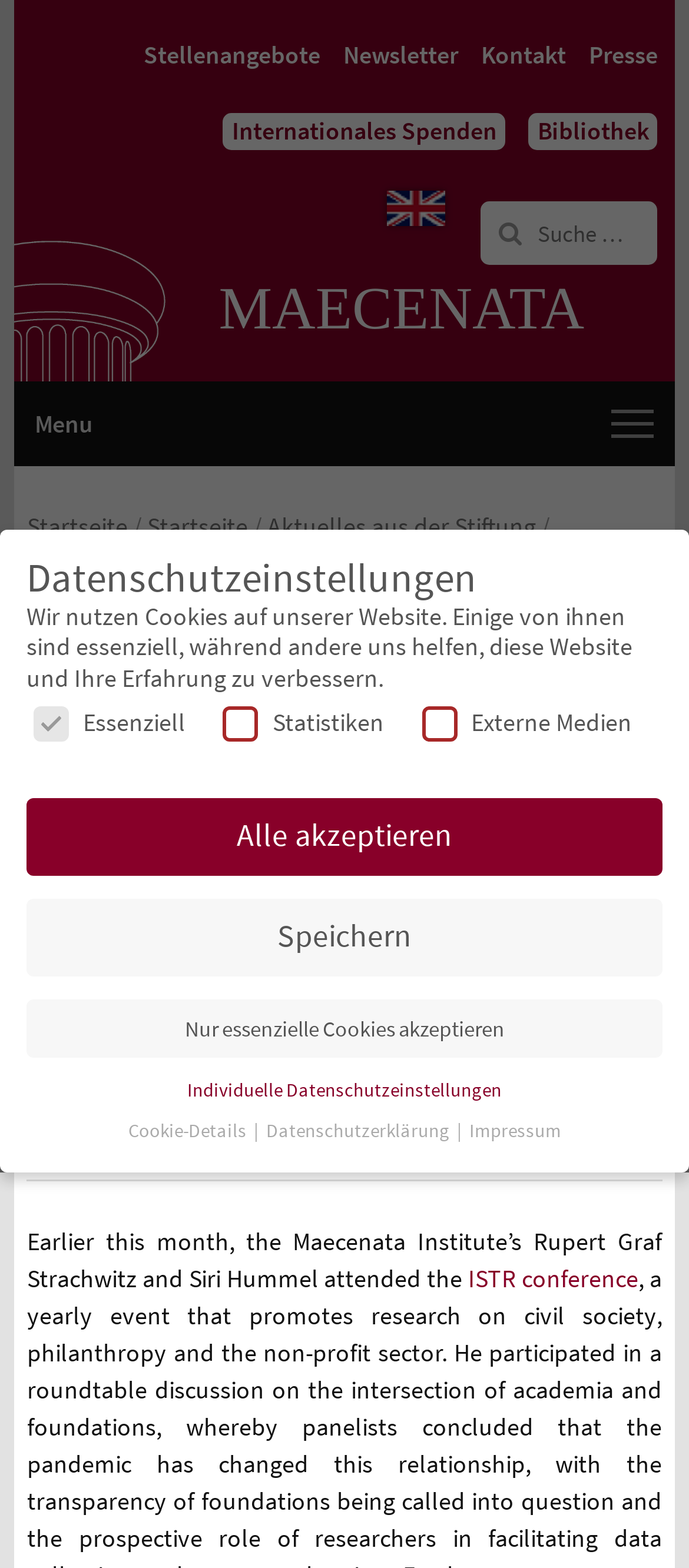Give the bounding box coordinates for the element described as: "Alle akzeptieren".

[0.038, 0.509, 0.962, 0.558]